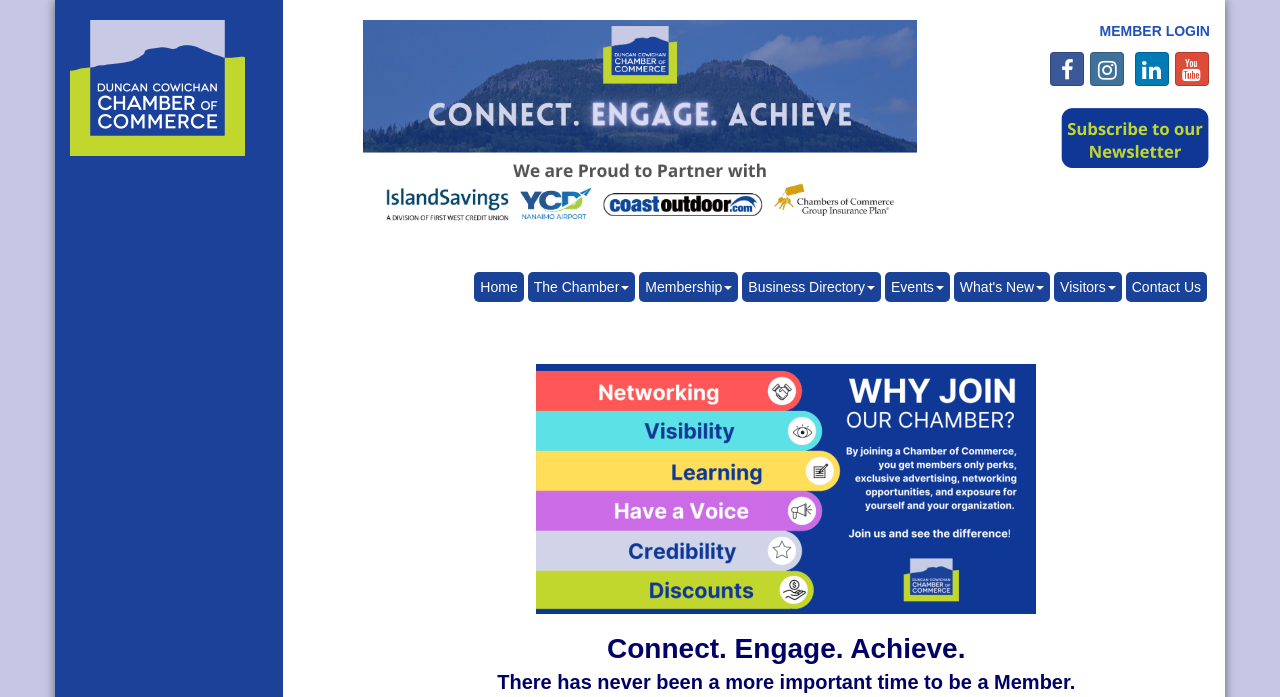Determine the bounding box coordinates of the clickable element necessary to fulfill the instruction: "Explore the Membership page". Provide the coordinates as four float numbers within the 0 to 1 range, i.e., [left, top, right, bottom].

[0.499, 0.39, 0.577, 0.434]